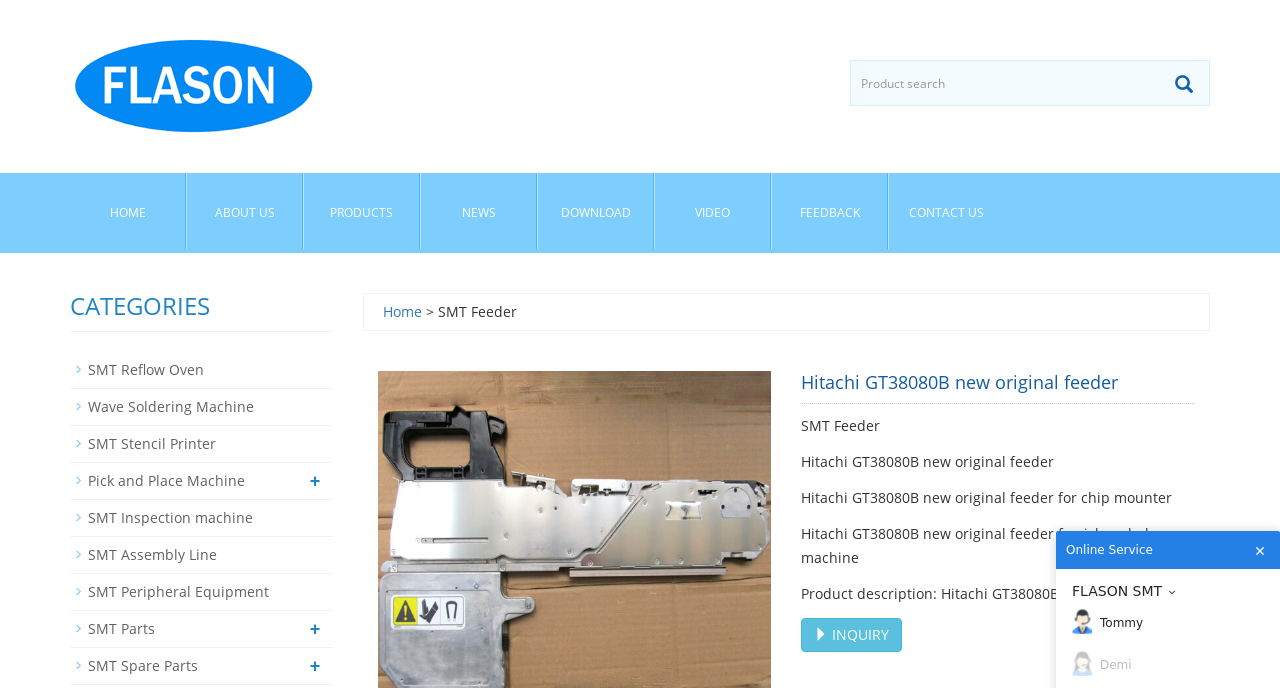Extract the main heading from the webpage content.

Hitachi GT38080B new original feeder